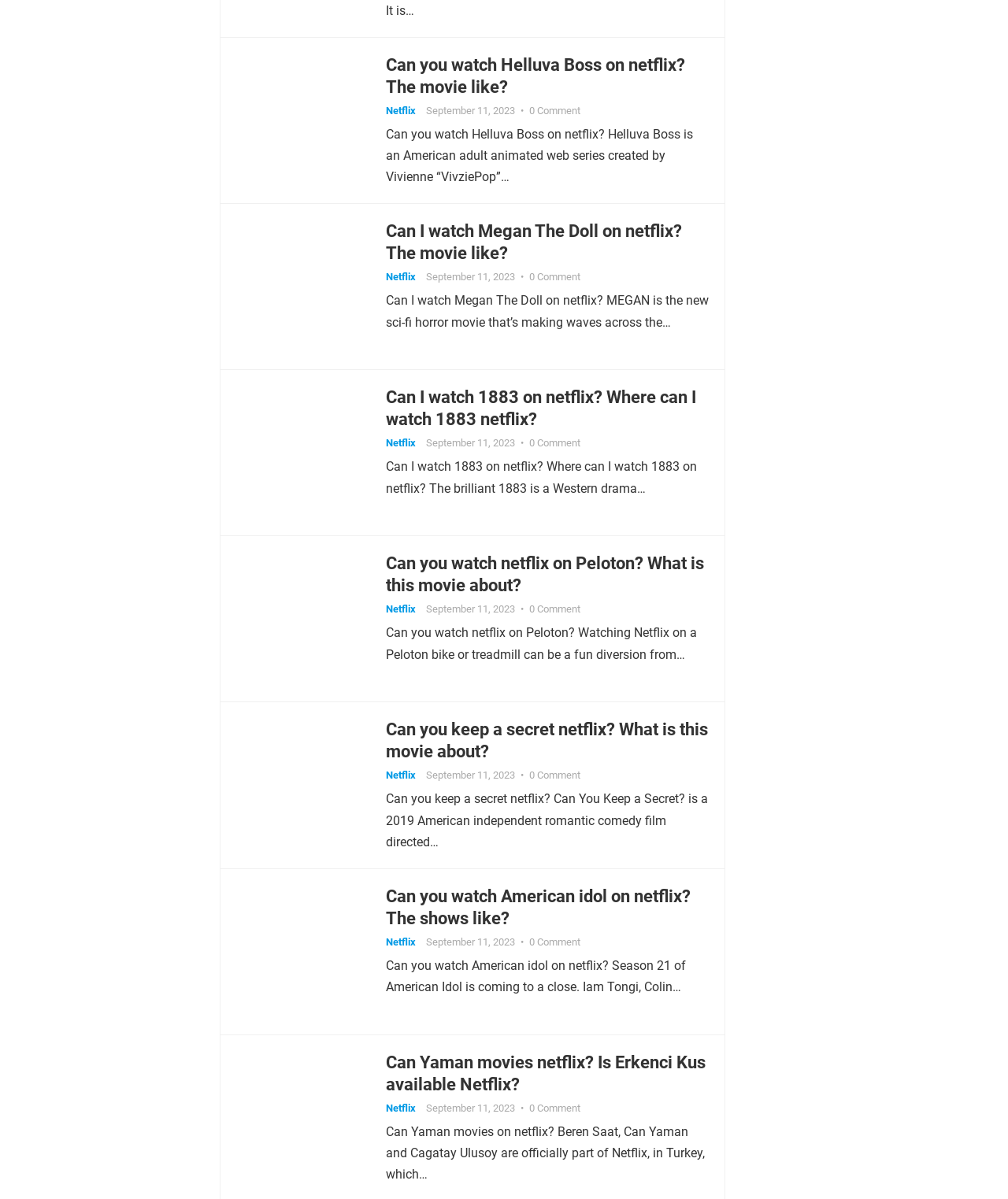Pinpoint the bounding box coordinates of the element that must be clicked to accomplish the following instruction: "Learn about Can I watch 1883 on Netflix?". The coordinates should be in the format of four float numbers between 0 and 1, i.e., [left, top, right, bottom].

[0.383, 0.322, 0.703, 0.359]